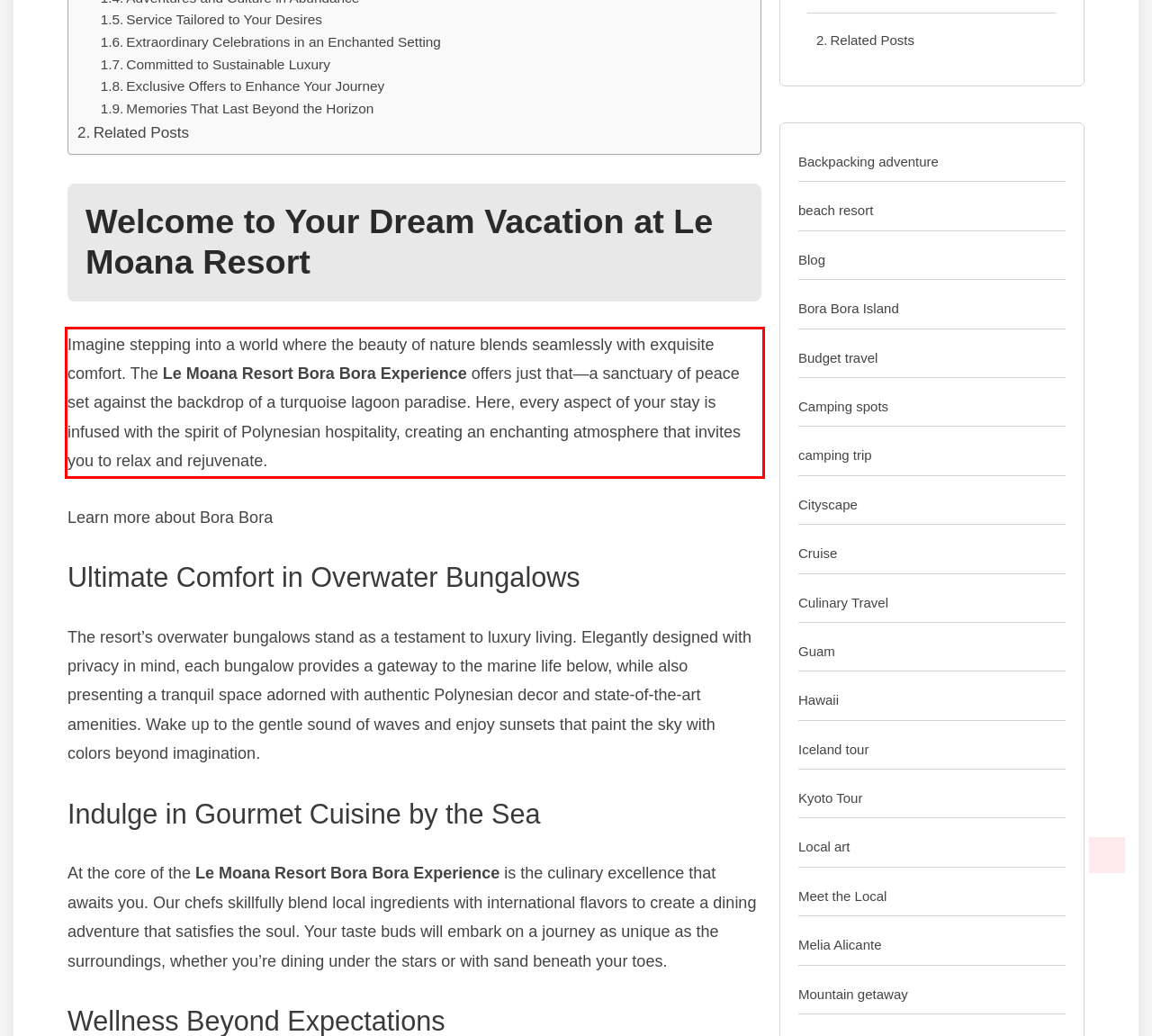Please identify the text within the red rectangular bounding box in the provided webpage screenshot.

Imagine stepping into a world where the beauty of nature blends seamlessly with exquisite comfort. The Le Moana Resort Bora Bora Experience offers just that—a sanctuary of peace set against the backdrop of a turquoise lagoon paradise. Here, every aspect of your stay is infused with the spirit of Polynesian hospitality, creating an enchanting atmosphere that invites you to relax and rejuvenate.